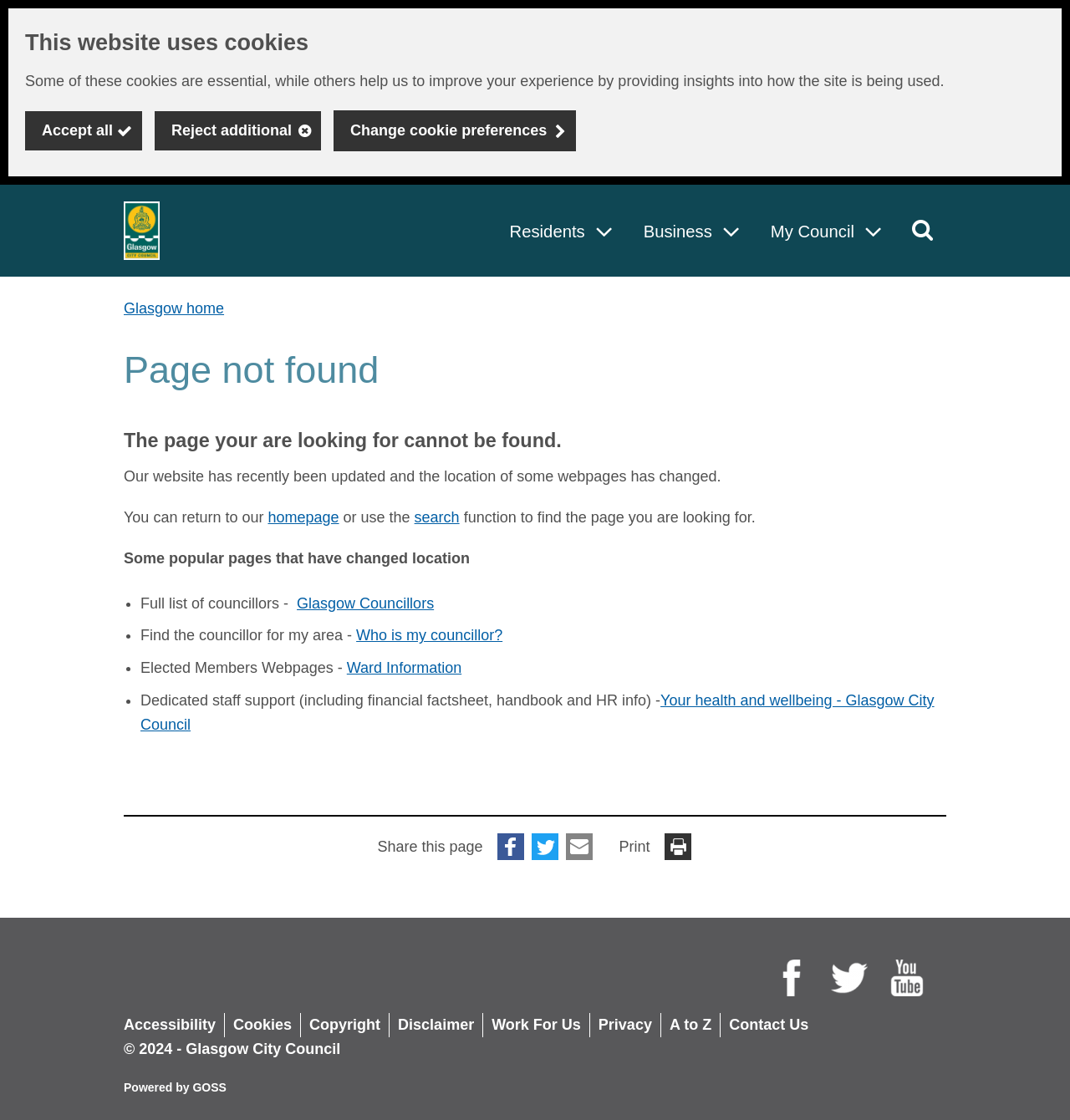Show me the bounding box coordinates of the clickable region to achieve the task as per the instruction: "Go to homepage".

[0.25, 0.454, 0.317, 0.469]